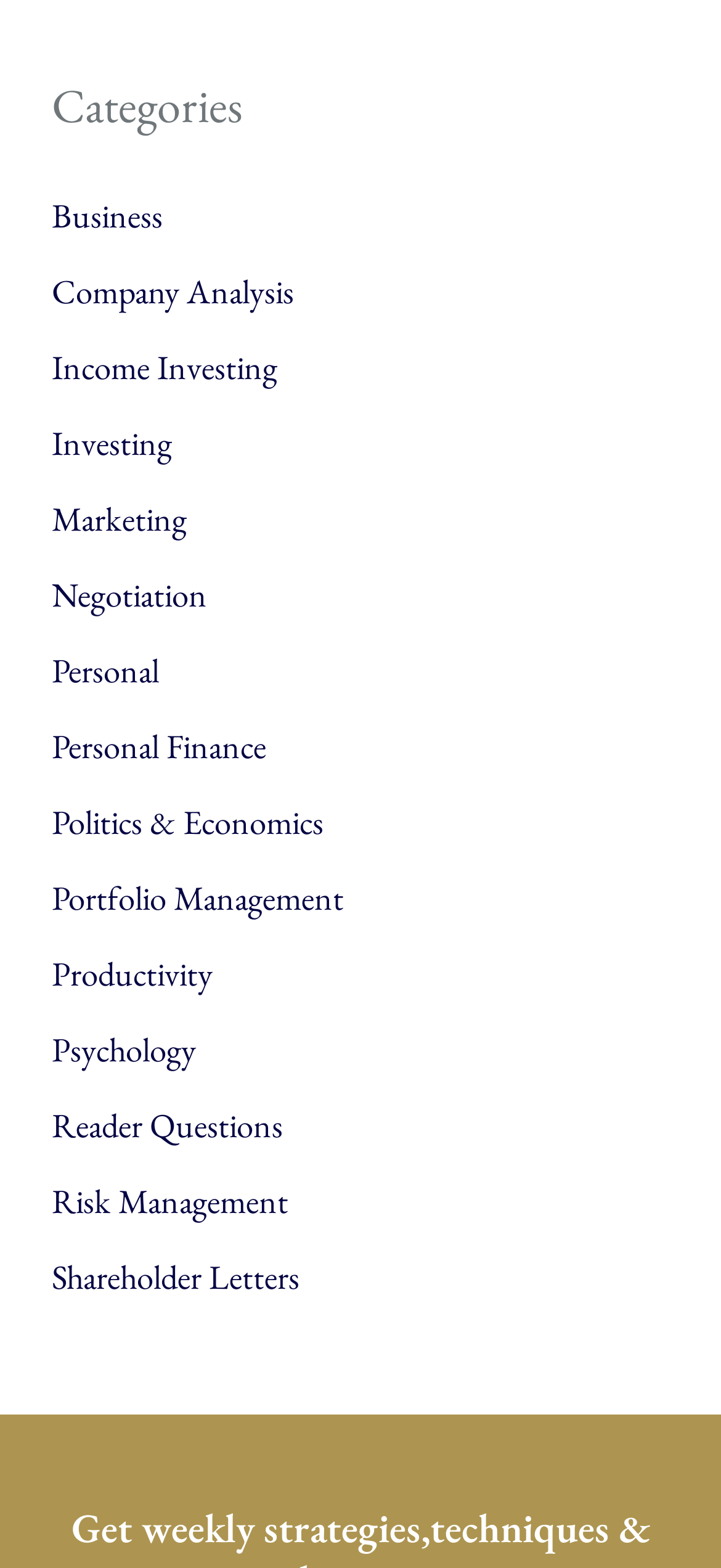Find the bounding box of the element with the following description: "Personal Finance". The coordinates must be four float numbers between 0 and 1, formatted as [left, top, right, bottom].

[0.072, 0.463, 0.369, 0.49]